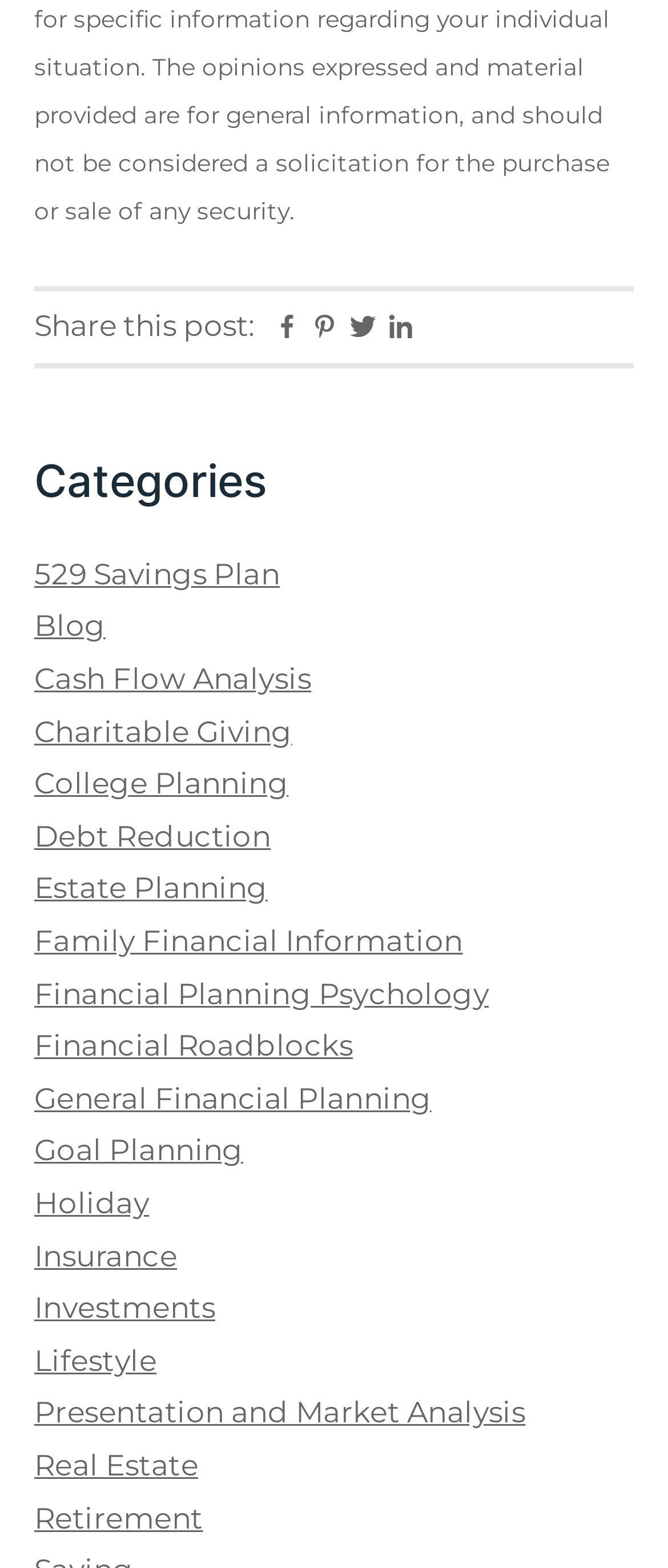How many categories are listed on the webpage?
Identify the answer in the screenshot and reply with a single word or phrase.

21